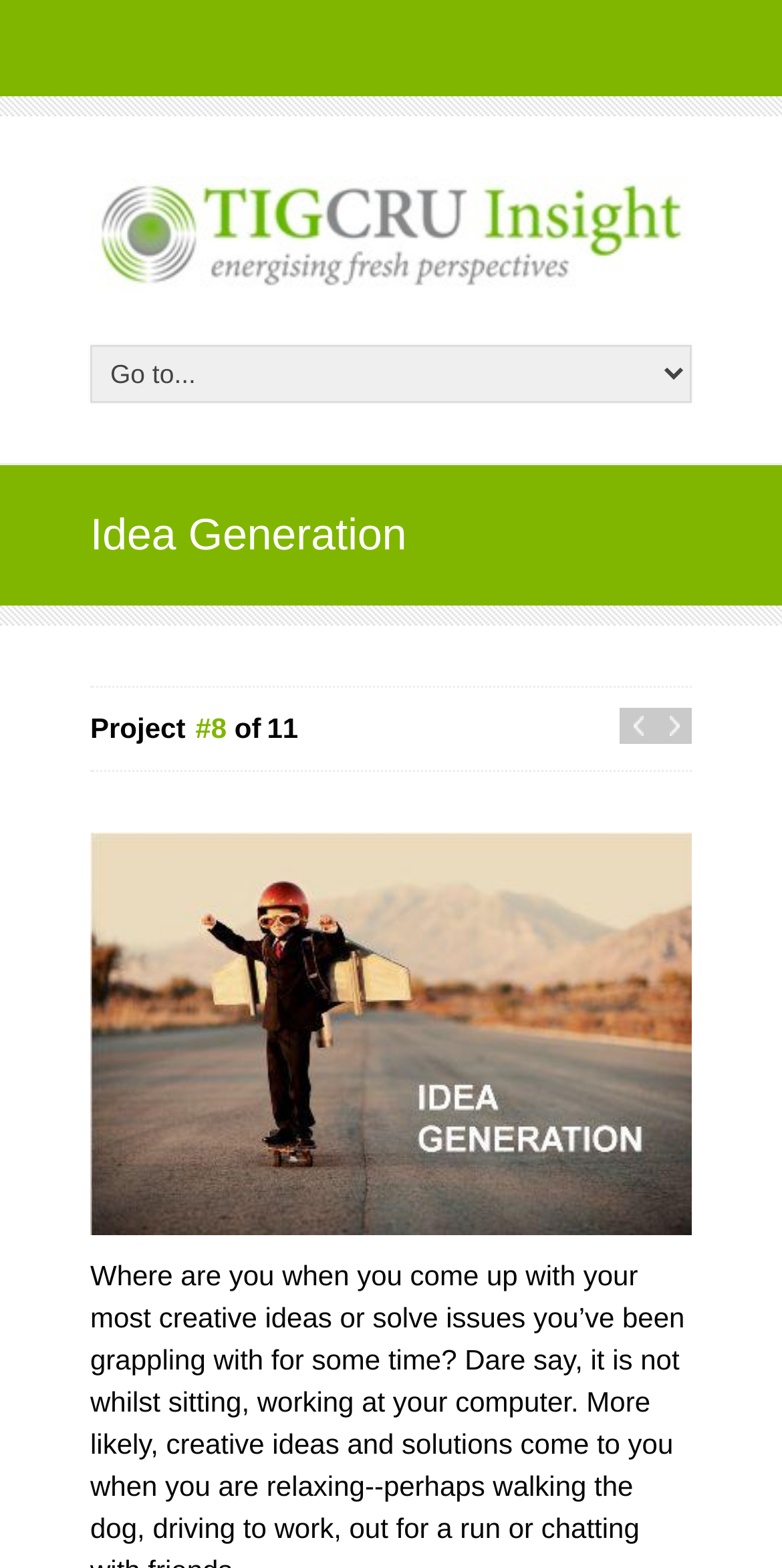Give a concise answer using only one word or phrase for this question:
How many posts are there in total?

11